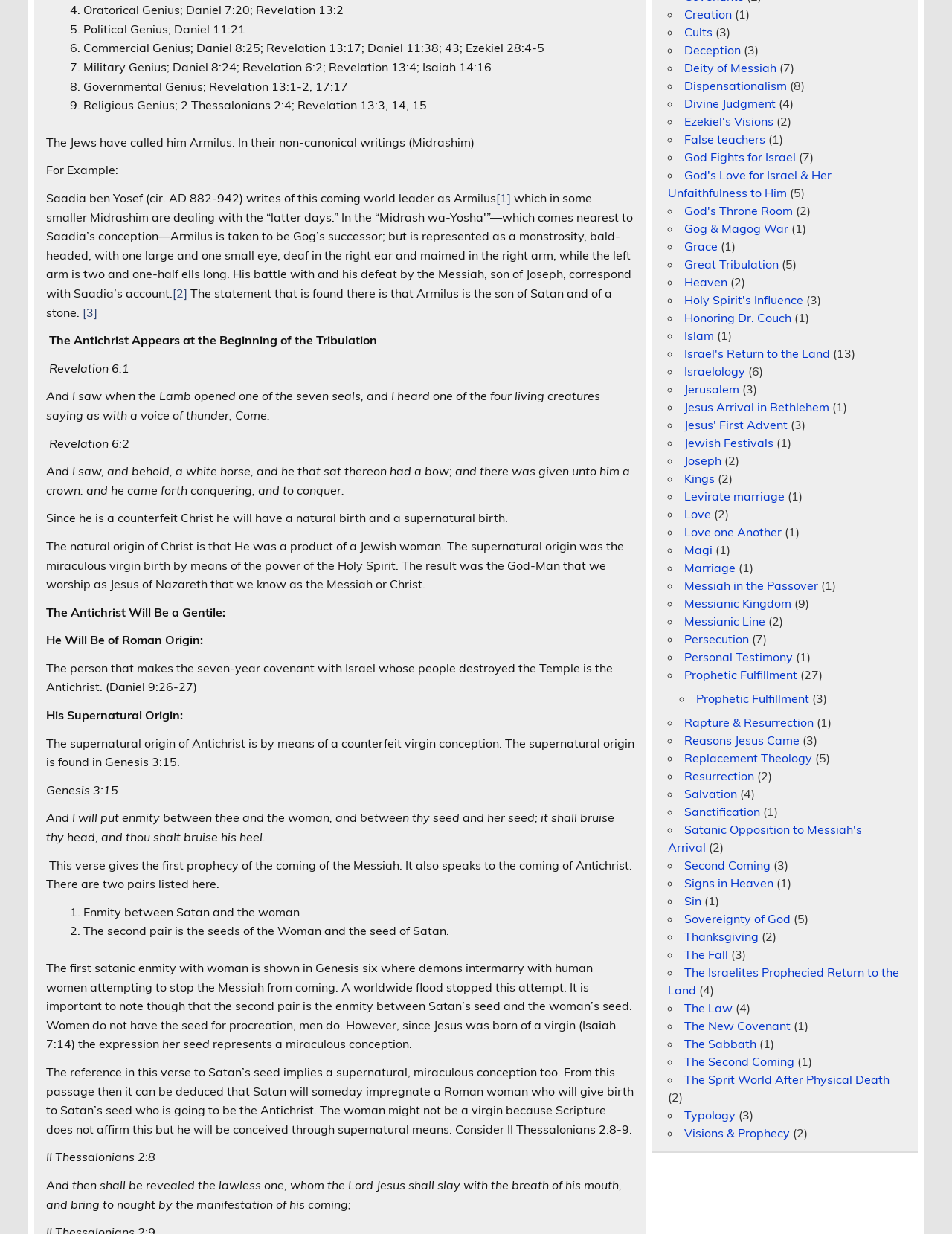Given the element description Satanic Opposition to Messiah's Arrival, identify the bounding box coordinates for the UI element on the webpage screenshot. The format should be (top-left x, top-left y, bottom-right x, bottom-right y), with values between 0 and 1.

[0.702, 0.666, 0.906, 0.693]